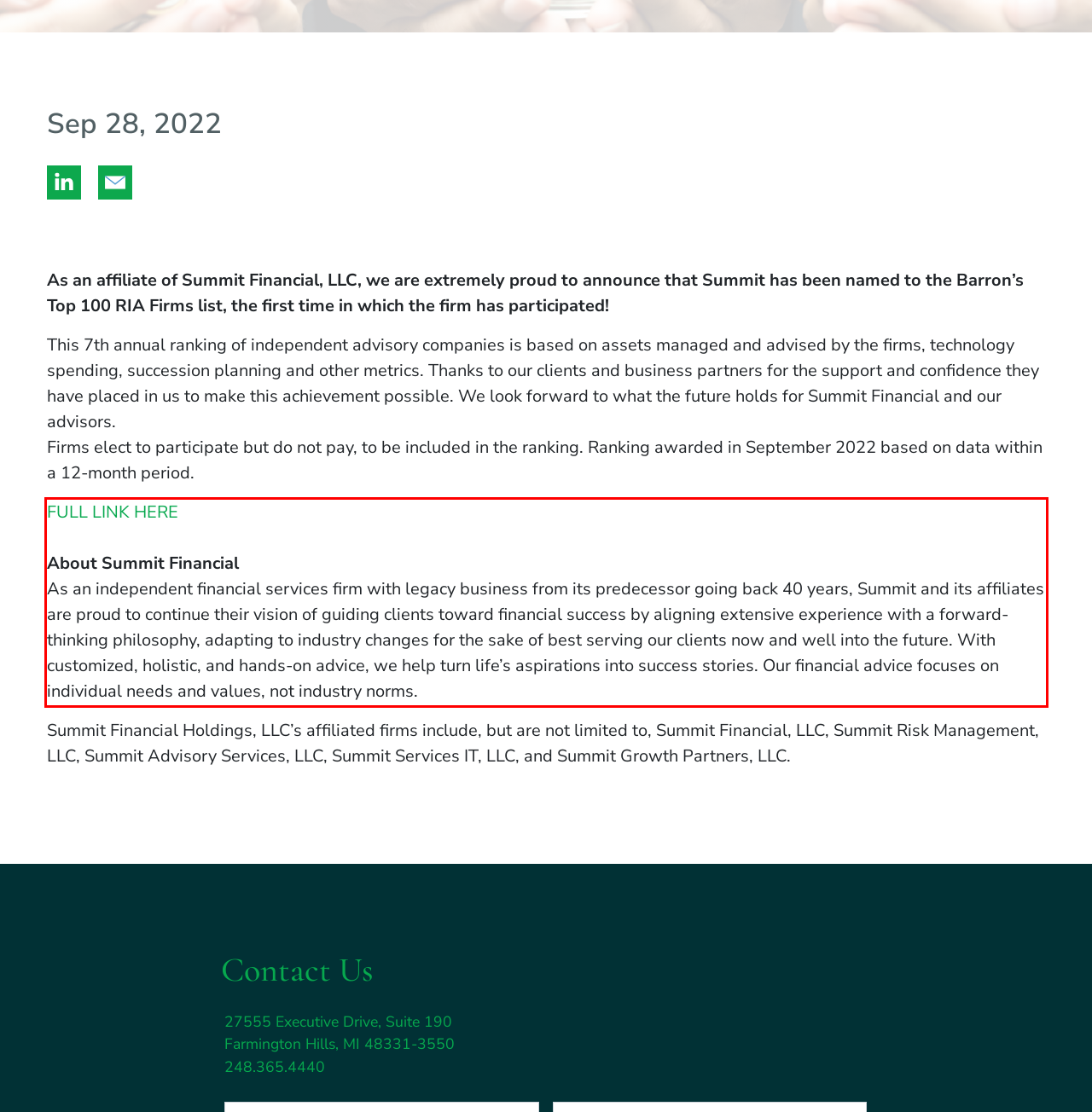Identify the red bounding box in the webpage screenshot and perform OCR to generate the text content enclosed.

FULL LINK HERE About Summit Financial As an independent financial services firm with legacy business from its predecessor going back 40 years, Summit and its affiliates are proud to continue their vision of guiding clients toward financial success by aligning extensive experience with a forward-thinking philosophy, adapting to industry changes for the sake of best serving our clients now and well into the future. With customized, holistic, and hands-on advice, we help turn life’s aspirations into success stories. Our financial advice focuses on individual needs and values, not industry norms.